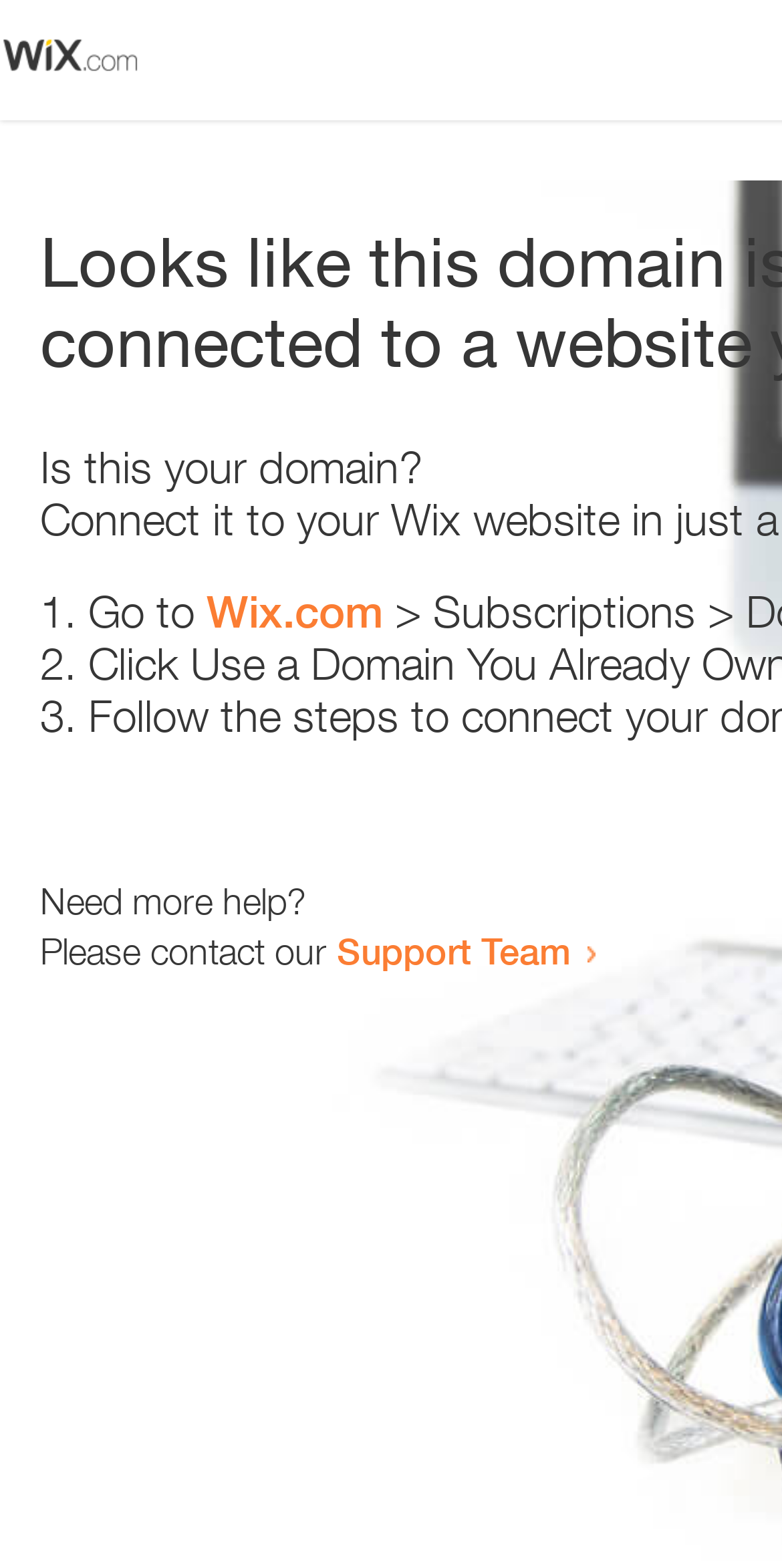Based on the image, provide a detailed and complete answer to the question: 
What is the purpose of the webpage?

Based on the content of the webpage, including the text 'Is this your domain?' and the links provided, I inferred that the webpage is likely displaying an error message related to a domain issue.